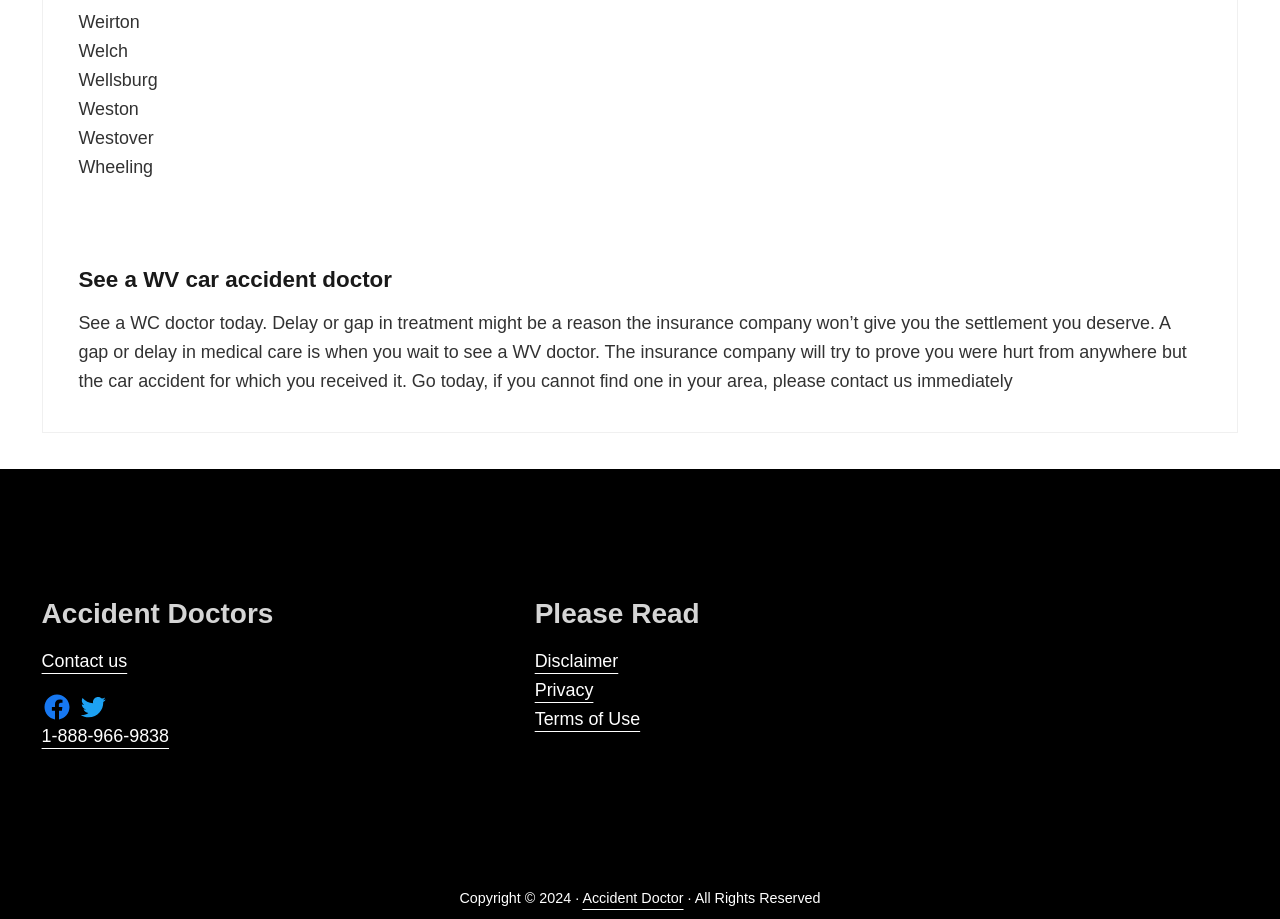Please locate the bounding box coordinates of the element's region that needs to be clicked to follow the instruction: "See a WV car accident doctor". The bounding box coordinates should be provided as four float numbers between 0 and 1, i.e., [left, top, right, bottom].

[0.061, 0.289, 0.939, 0.319]